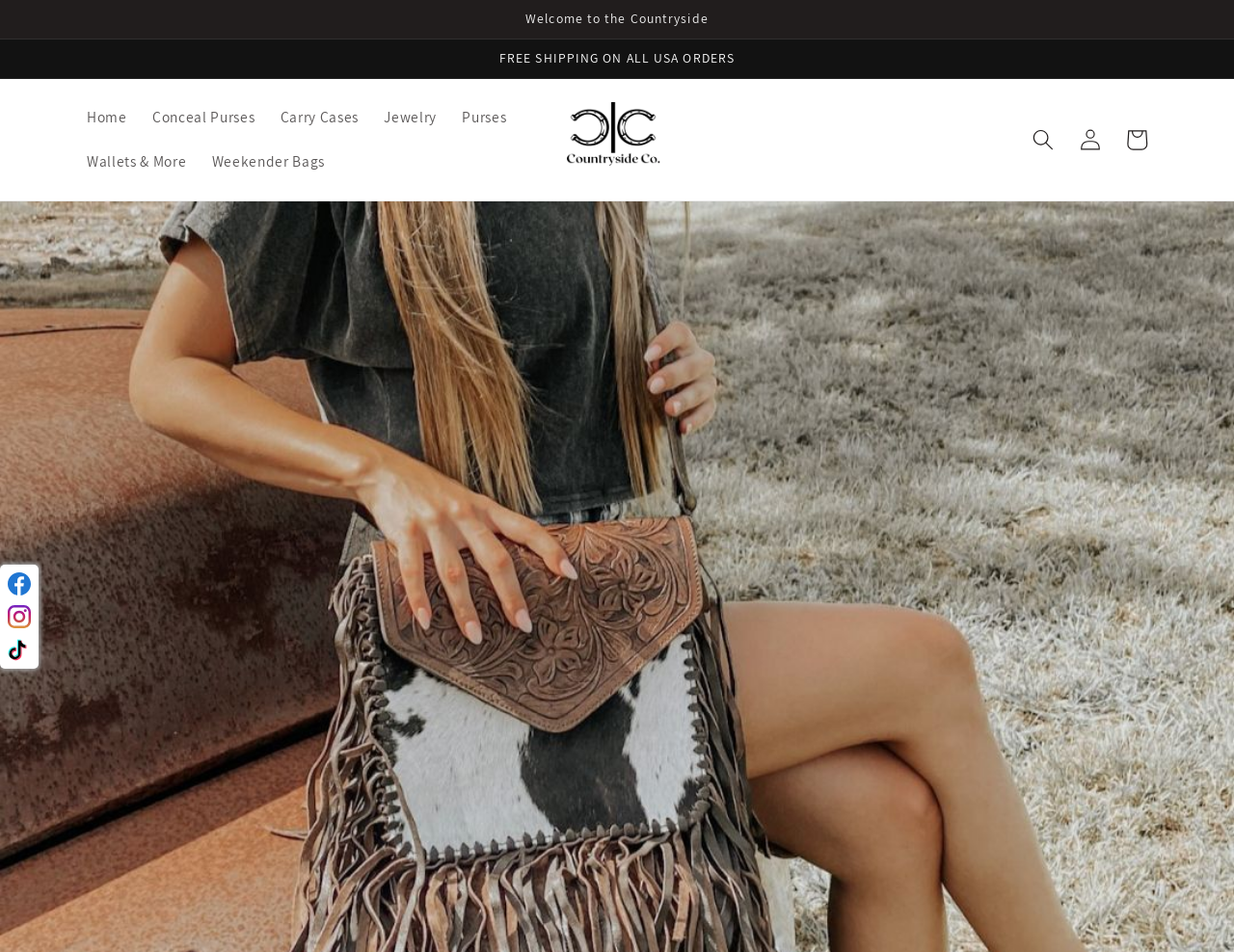Highlight the bounding box coordinates of the element that should be clicked to carry out the following instruction: "go to home page". The coordinates must be given as four float numbers ranging from 0 to 1, i.e., [left, top, right, bottom].

[0.06, 0.1, 0.113, 0.147]